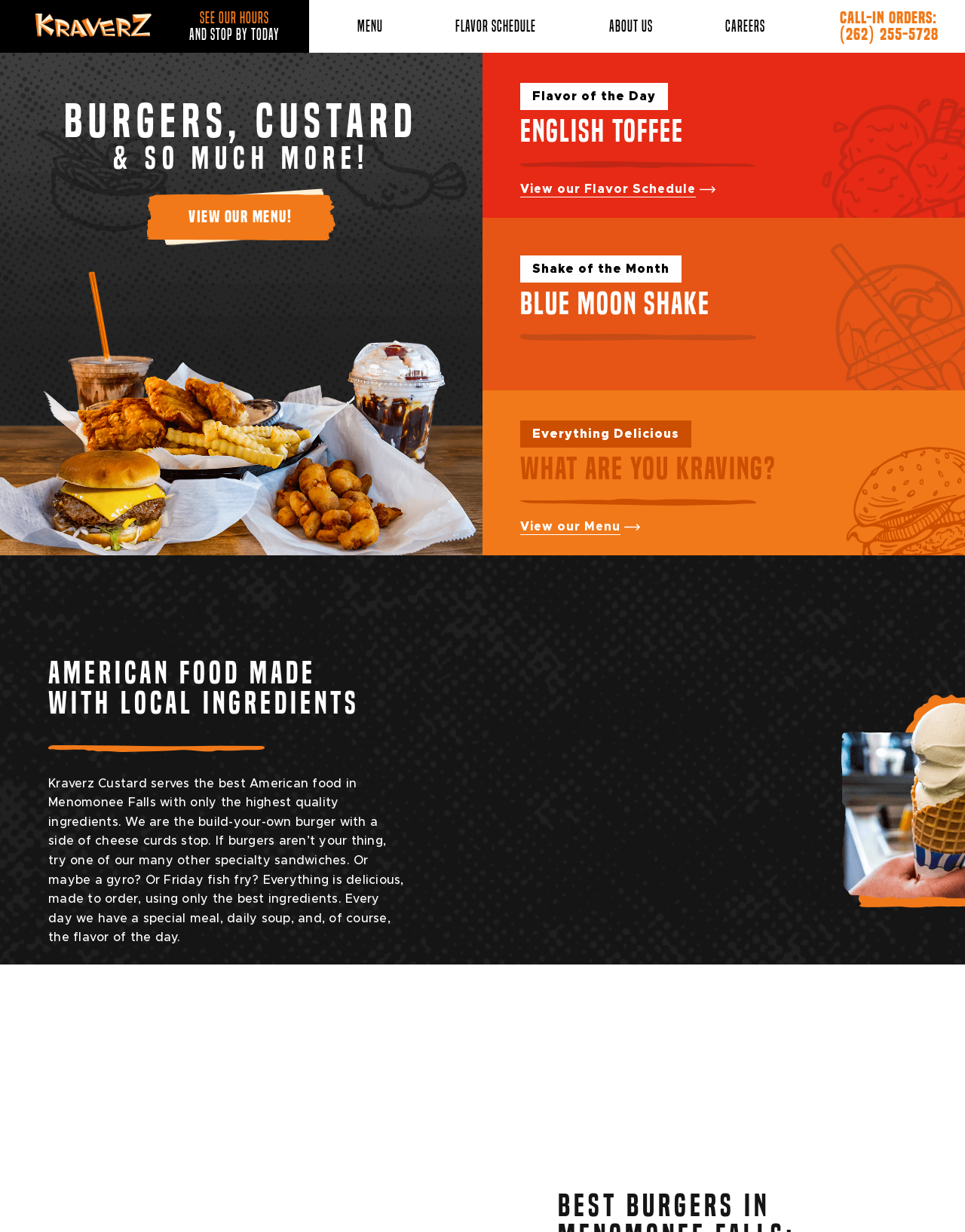Answer with a single word or phrase: 
What is the phone number for call-in orders?

(262) 255-5728